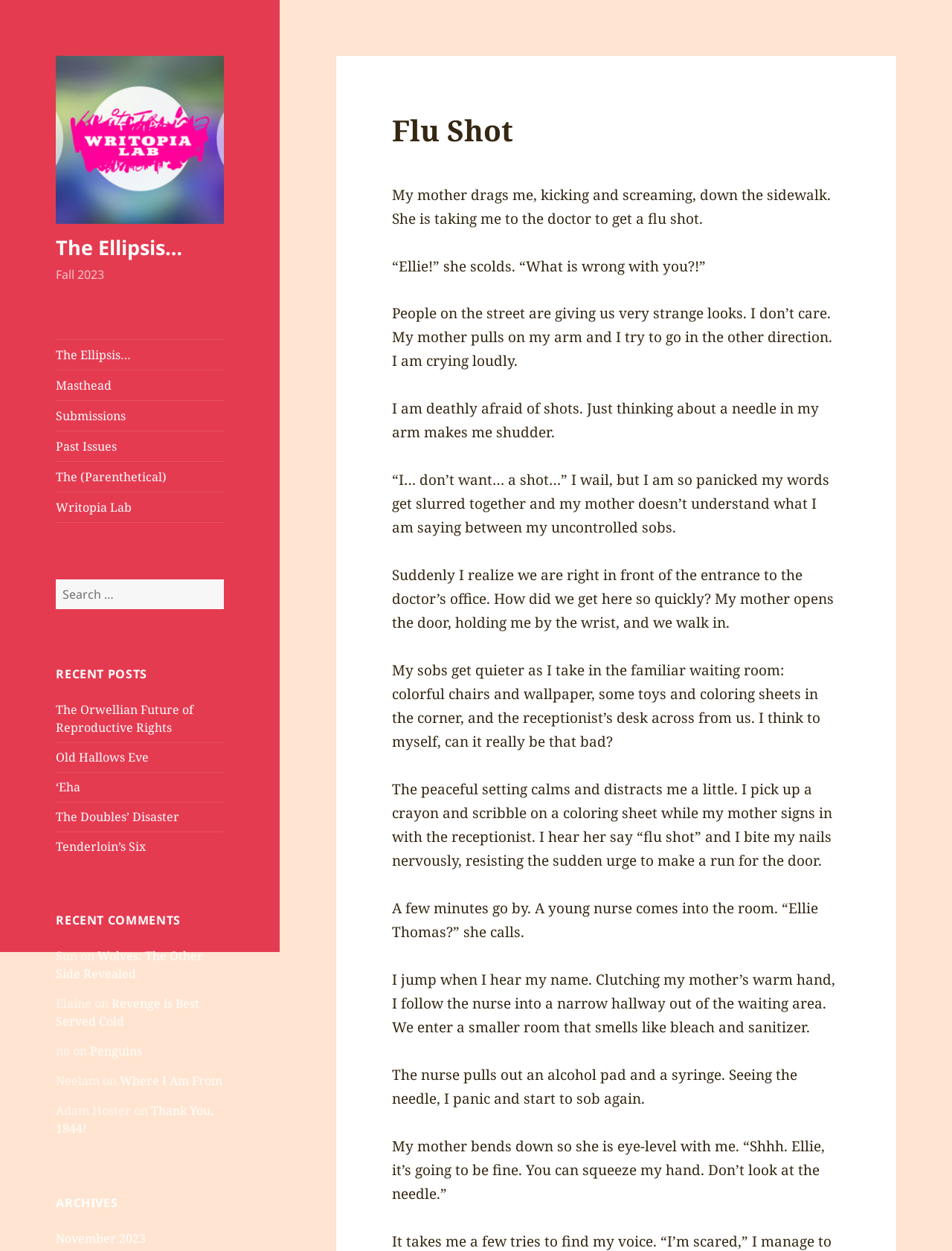Locate the coordinates of the bounding box for the clickable region that fulfills this instruction: "Click the 'Submissions' link".

[0.059, 0.321, 0.235, 0.345]